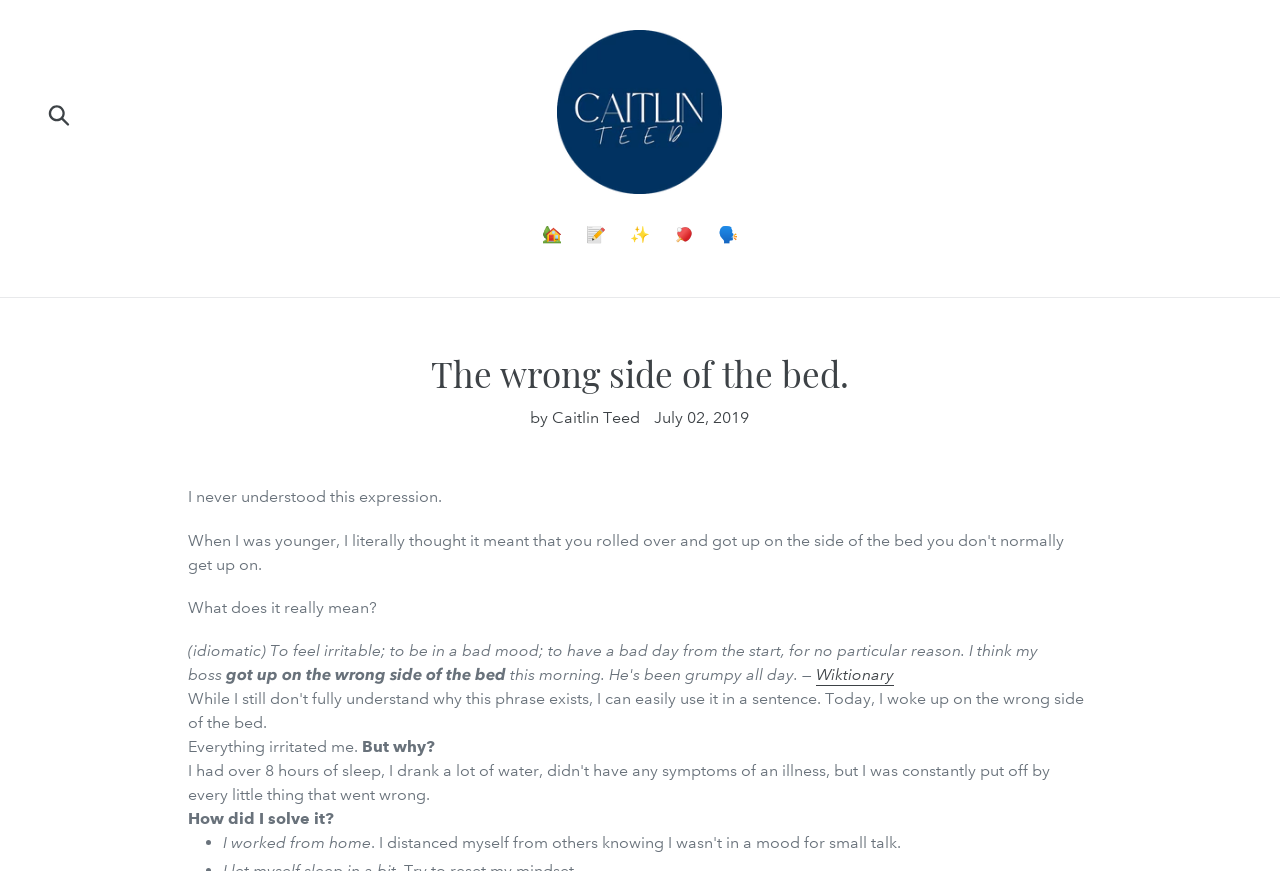Using the information shown in the image, answer the question with as much detail as possible: What is the date of the article?

The date of the article can be found in the time element with the static text 'July 02, 2019'.